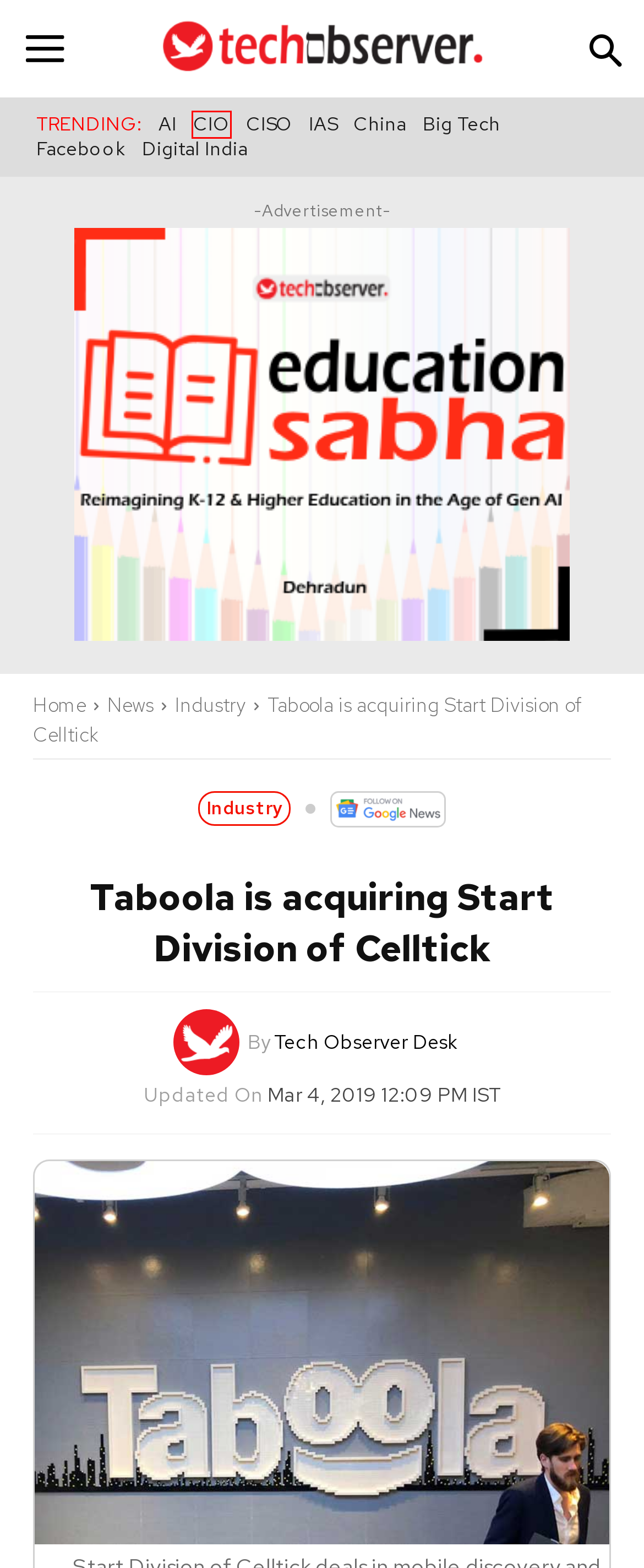A screenshot of a webpage is provided, featuring a red bounding box around a specific UI element. Identify the webpage description that most accurately reflects the new webpage after interacting with the selected element. Here are the candidates:
A. Tech Observer Magazine - Tech News, Digital India, CIO, CISO
B. Tech Observer Desk
C. CIO News, Updates, Videos and Photos from Tech Observer
D. Facebook News, Updates, Videos and Photos from Tech Observer
E. Digital India News, Updates, Videos and Photos from Tech Observer
F. Artificial Intelligence News and Updates from Tech Observer
G. CISO News, Updates, Videos and Photos from Tech Observer
H. Big Tech News, Updates, Videos and Photos from Tech Observer

C